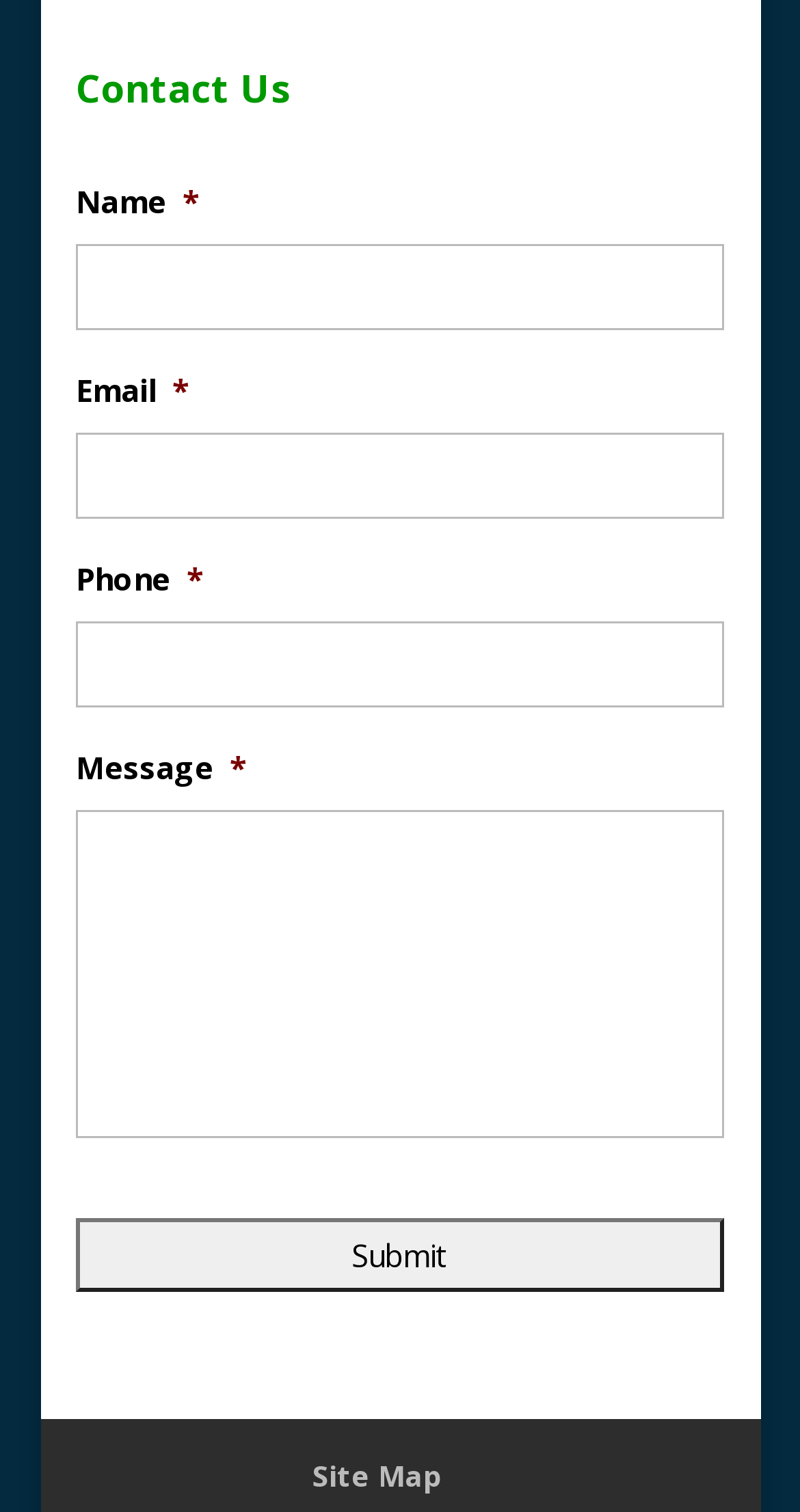What is the purpose of this webpage?
Provide a detailed and extensive answer to the question.

Based on the heading 'Contact Us' and the presence of input fields for name, email, phone, and message, it appears that this webpage is designed for users to contact the website owner or administrator.